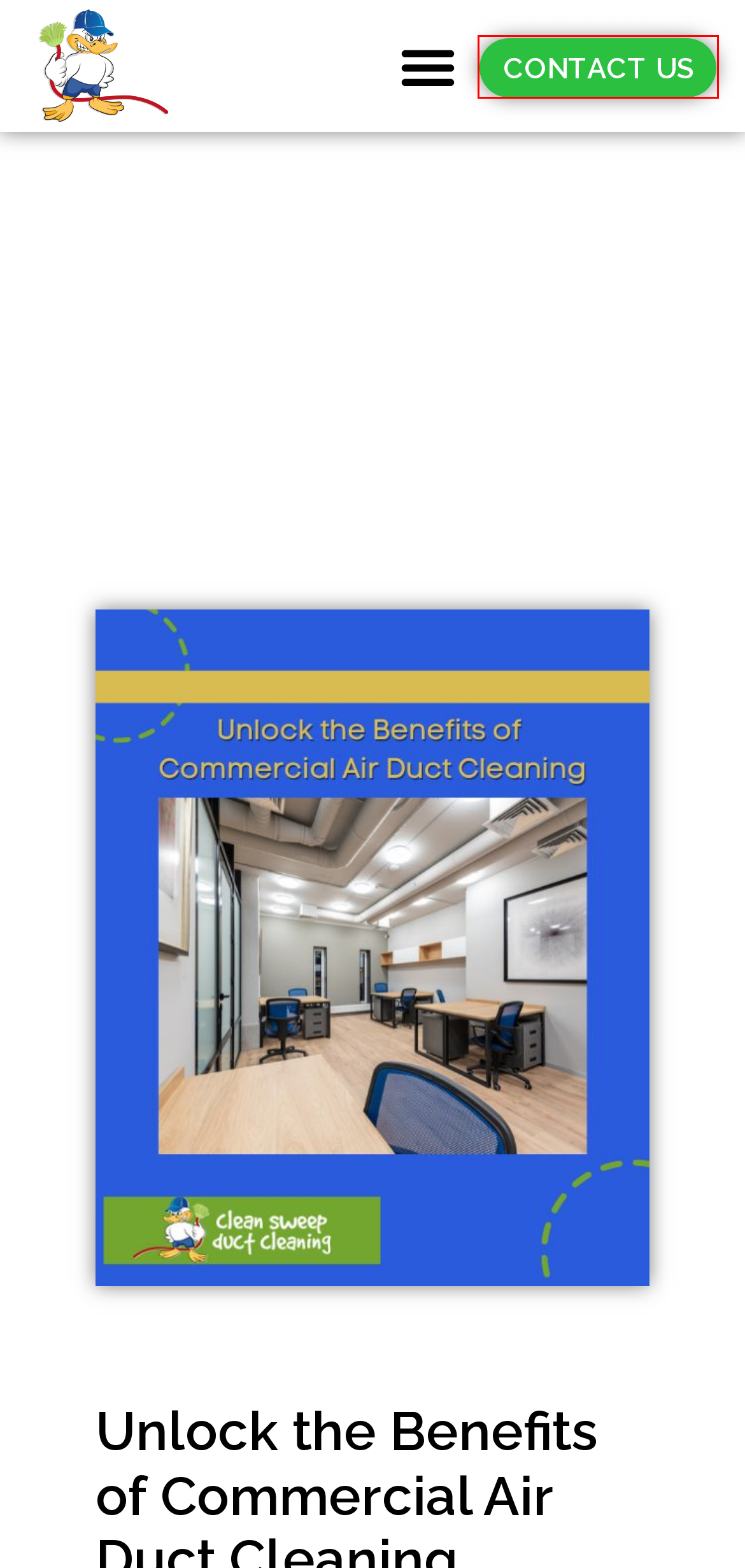Review the webpage screenshot provided, noting the red bounding box around a UI element. Choose the description that best matches the new webpage after clicking the element within the bounding box. The following are the options:
A. September 6, 2023 - Cleansweep Ductcleaning
B. Clean Sweep Duct Cleaning | Bradenton, FL
C. Clean Sweep Duct Cleaning Blog | Bradenton, FL
D. Privacy Policy | Clean Sweep Duct Cleaning | Bradenton, FL
E. Dryer Vent Cleaning Sarasota | Apartment Duct Cleaning in Tampa
F. Clean Sweep | Air Duct & Dryer Vent Cleaning | Bradenton, FL
G. Contact Us | Clean Sweep Duct Cleaning | Sarasota, FL
H. Residential Air Duct Cleaning | Clean Sweep Duct Cleaning

G